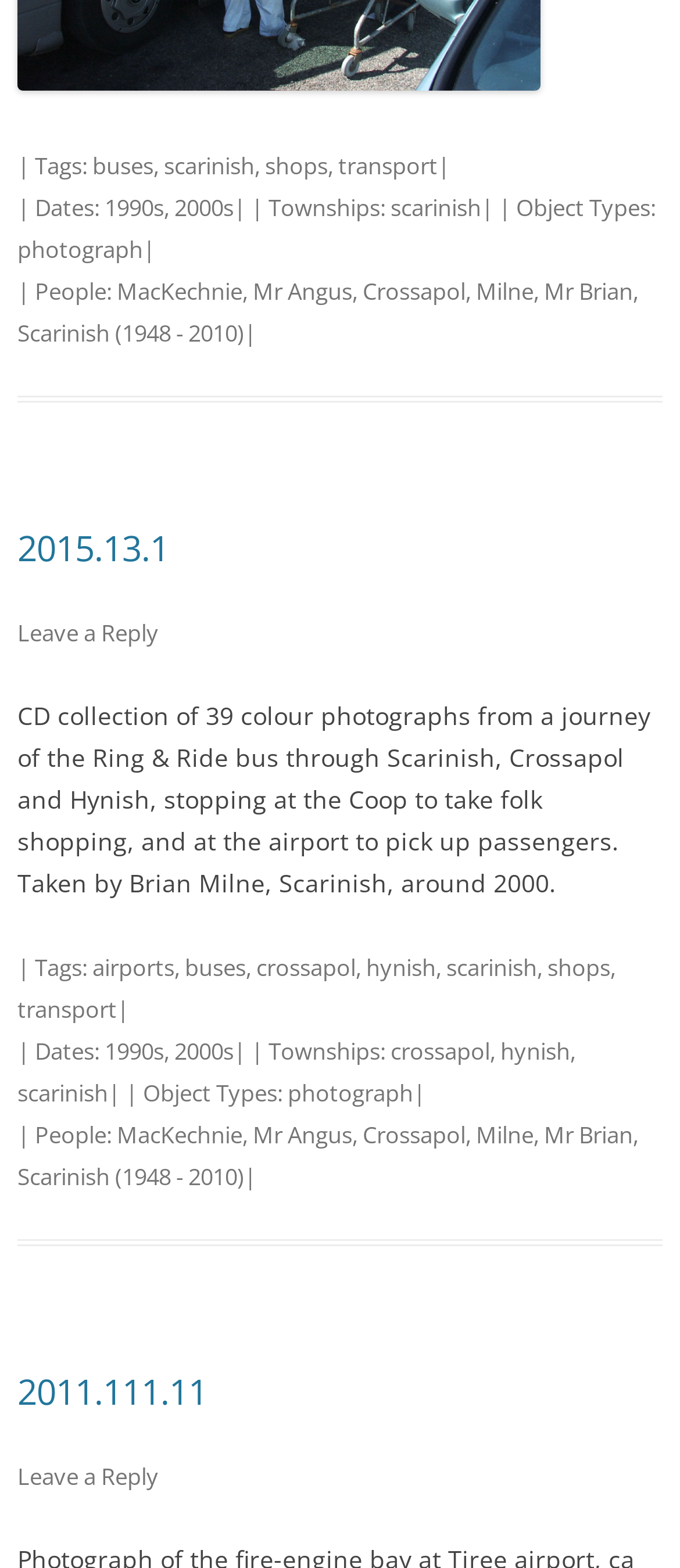Find the bounding box coordinates of the element to click in order to complete the given instruction: "Click on the link to view more information about Hynish."

[0.538, 0.607, 0.641, 0.627]